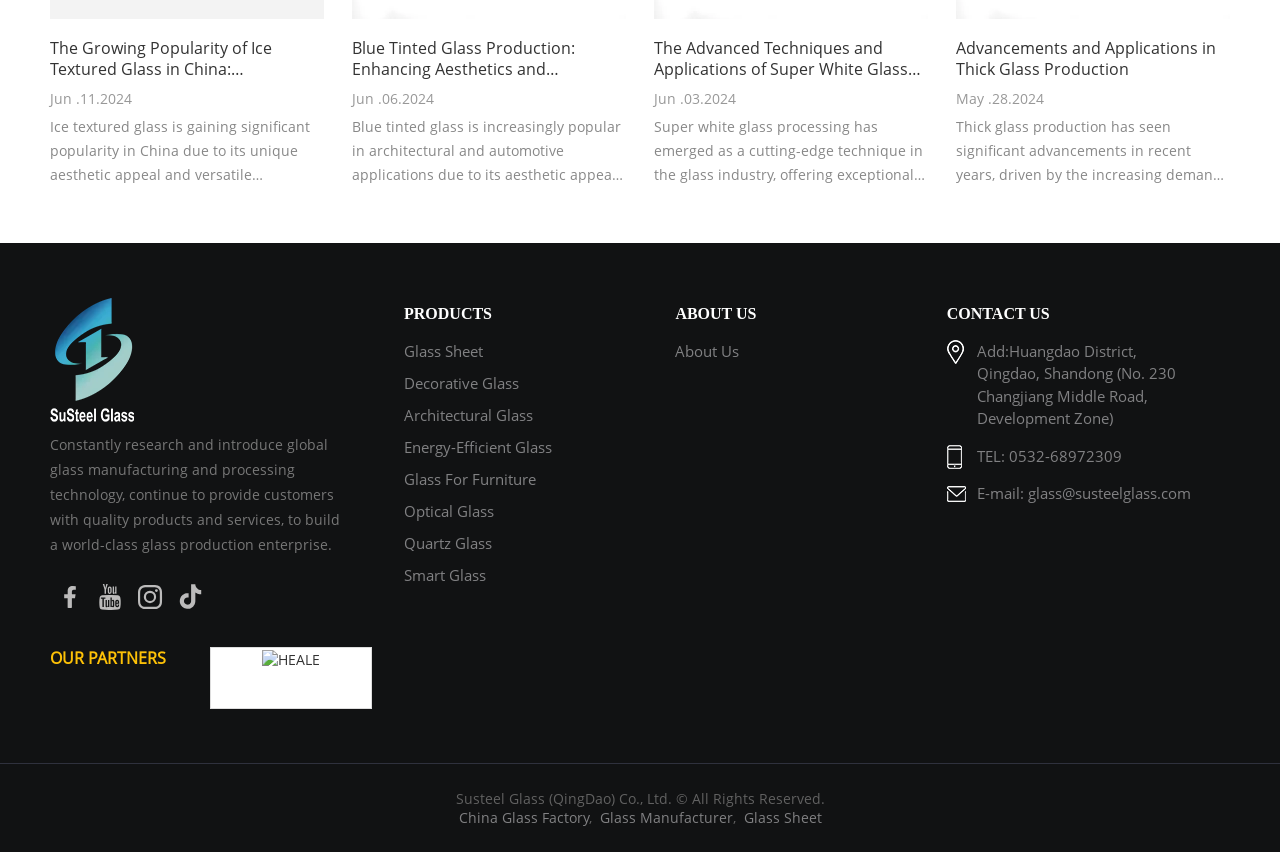Pinpoint the bounding box coordinates of the element you need to click to execute the following instruction: "Contact us through email". The bounding box should be represented by four float numbers between 0 and 1, in the format [left, top, right, bottom].

[0.803, 0.567, 0.93, 0.591]